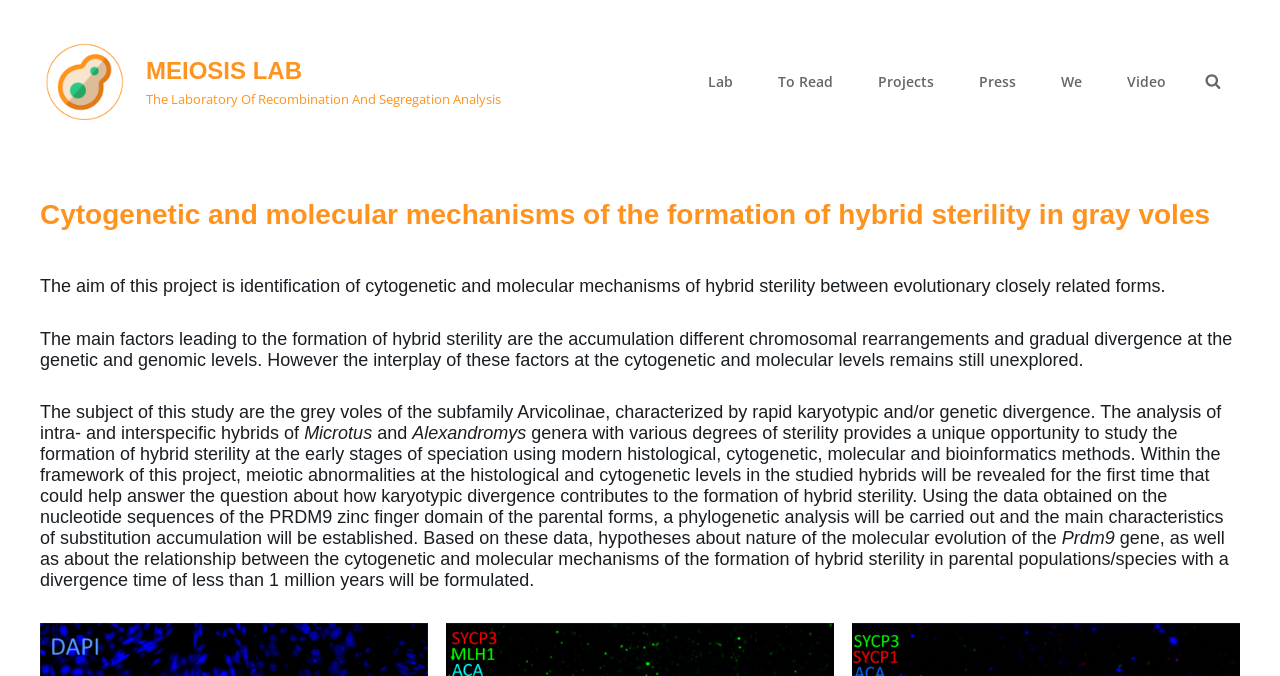From the element description hanfprodukte rauchen, predict the bounding box coordinates of the UI element. The coordinates must be specified in the format (top-left x, top-left y, bottom-right x, bottom-right y) and should be within the 0 to 1 range.

None